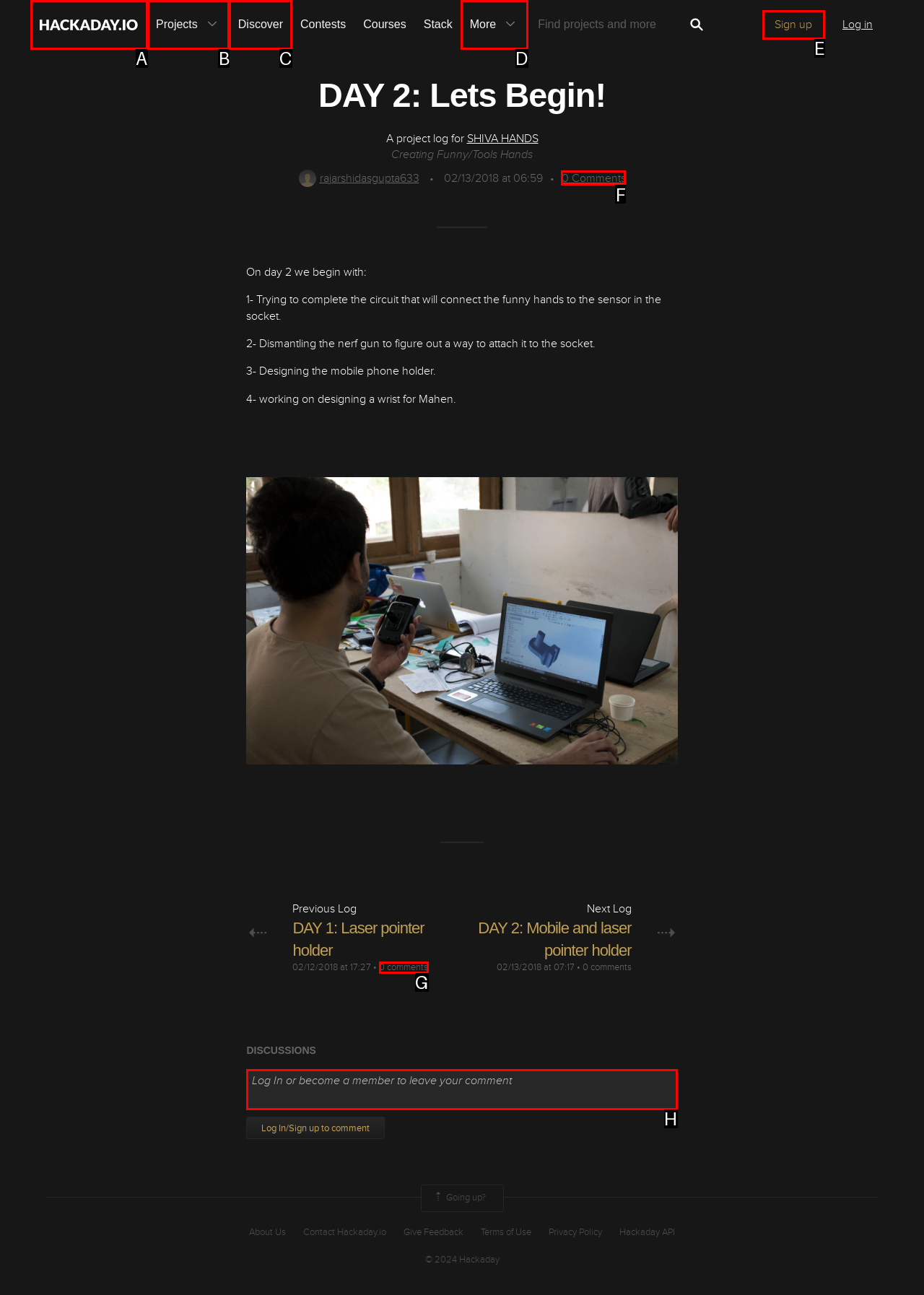Decide which HTML element to click to complete the task: Comment on the project Provide the letter of the appropriate option.

H